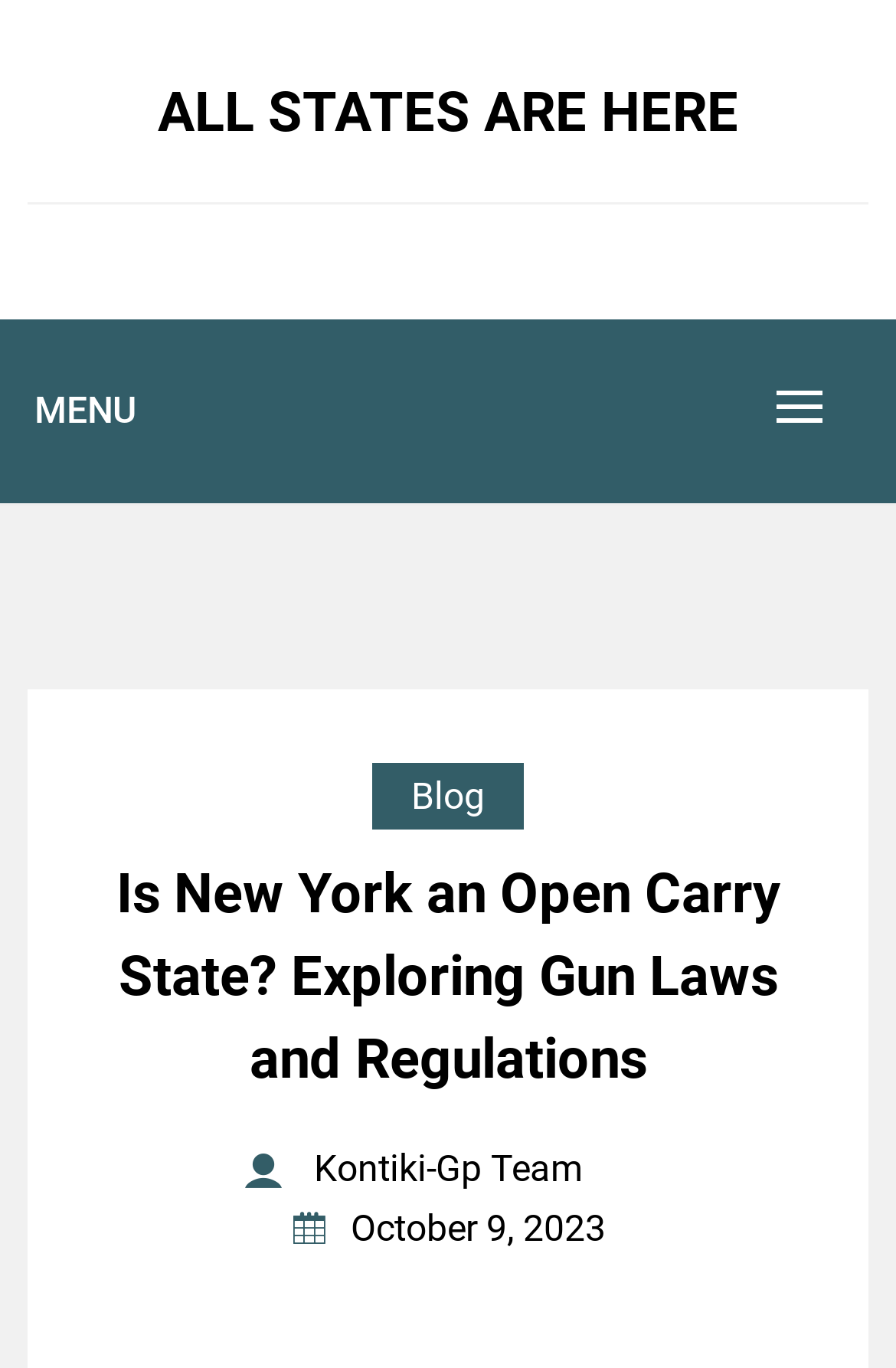Using the webpage screenshot and the element description Menu, determine the bounding box coordinates. Specify the coordinates in the format (top-left x, top-left y, bottom-right x, bottom-right y) with values ranging from 0 to 1.

[0.038, 0.259, 0.962, 0.343]